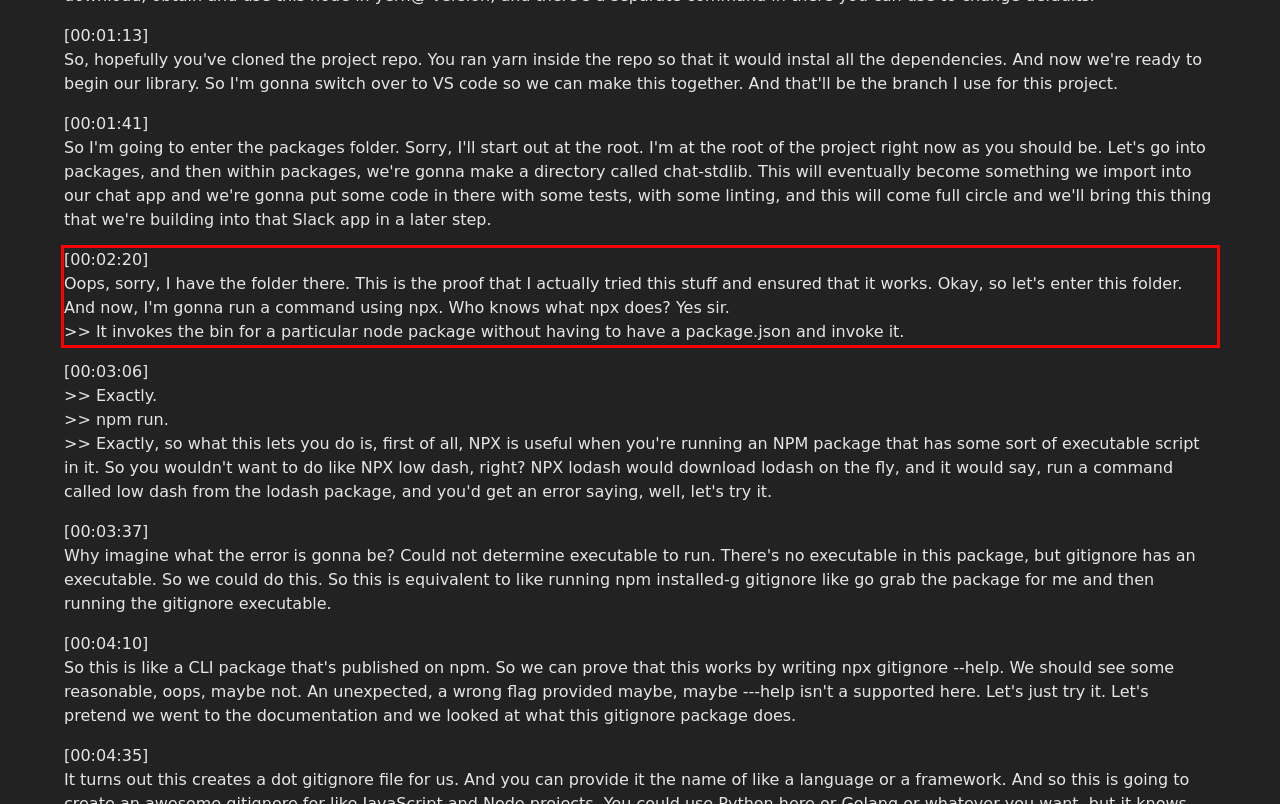Please extract the text content within the red bounding box on the webpage screenshot using OCR.

[00:02:20] Oops, sorry, I have the folder there. This is the proof that I actually tried this stuff and ensured that it works. Okay, so let's enter this folder. And now, I'm gonna run a command using npx. Who knows what npx does? Yes sir. >> It invokes the bin for a particular node package without having to have a package.json and invoke it.